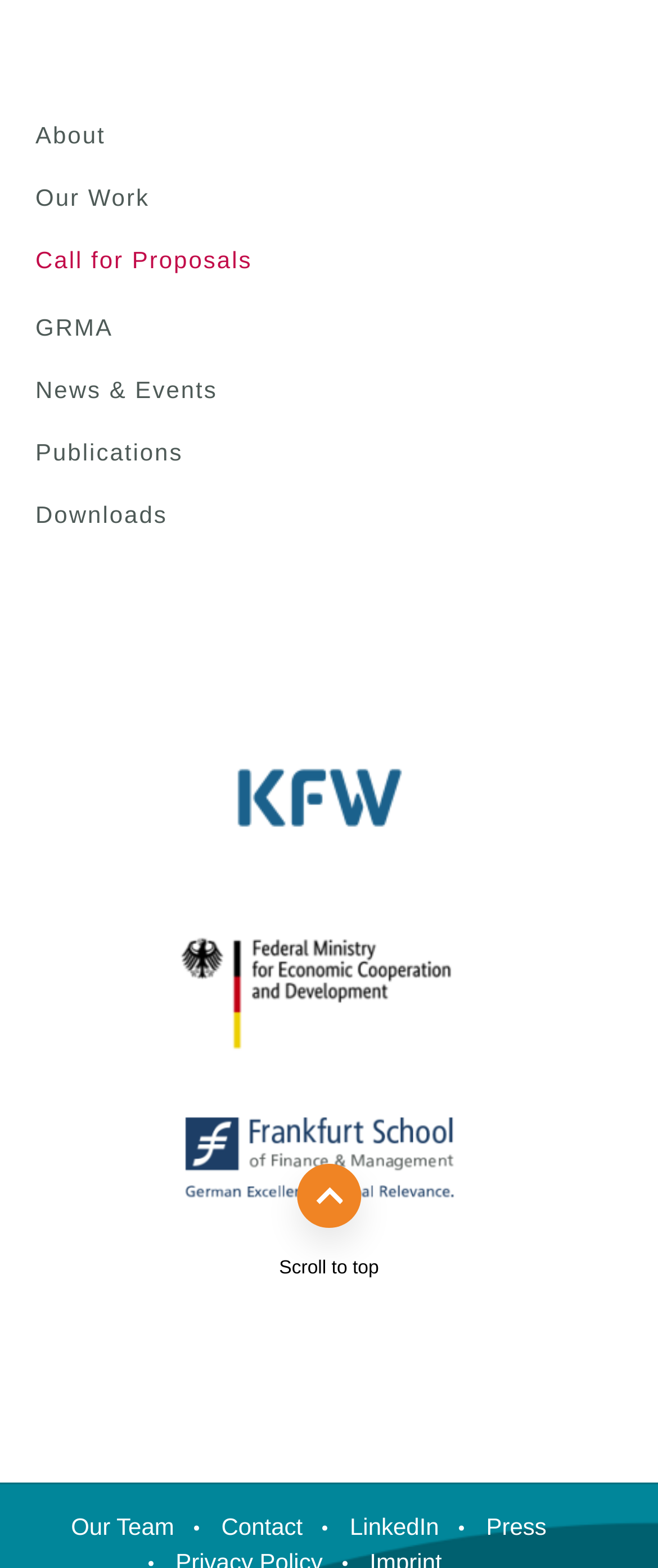Please find and report the bounding box coordinates of the element to click in order to perform the following action: "Visit Our Team". The coordinates should be expressed as four float numbers between 0 and 1, in the format [left, top, right, bottom].

[0.108, 0.964, 0.265, 0.985]